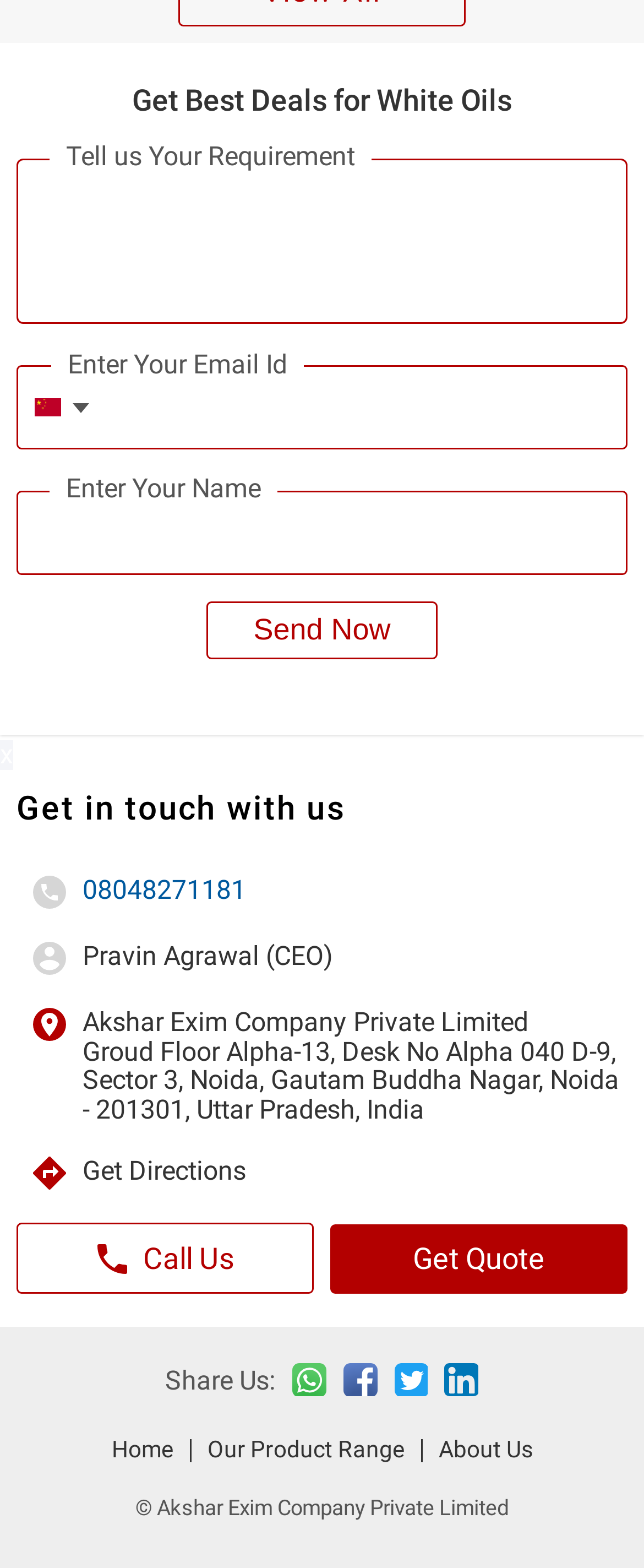Respond to the question below with a concise word or phrase:
How many textboxes are there to enter information?

3